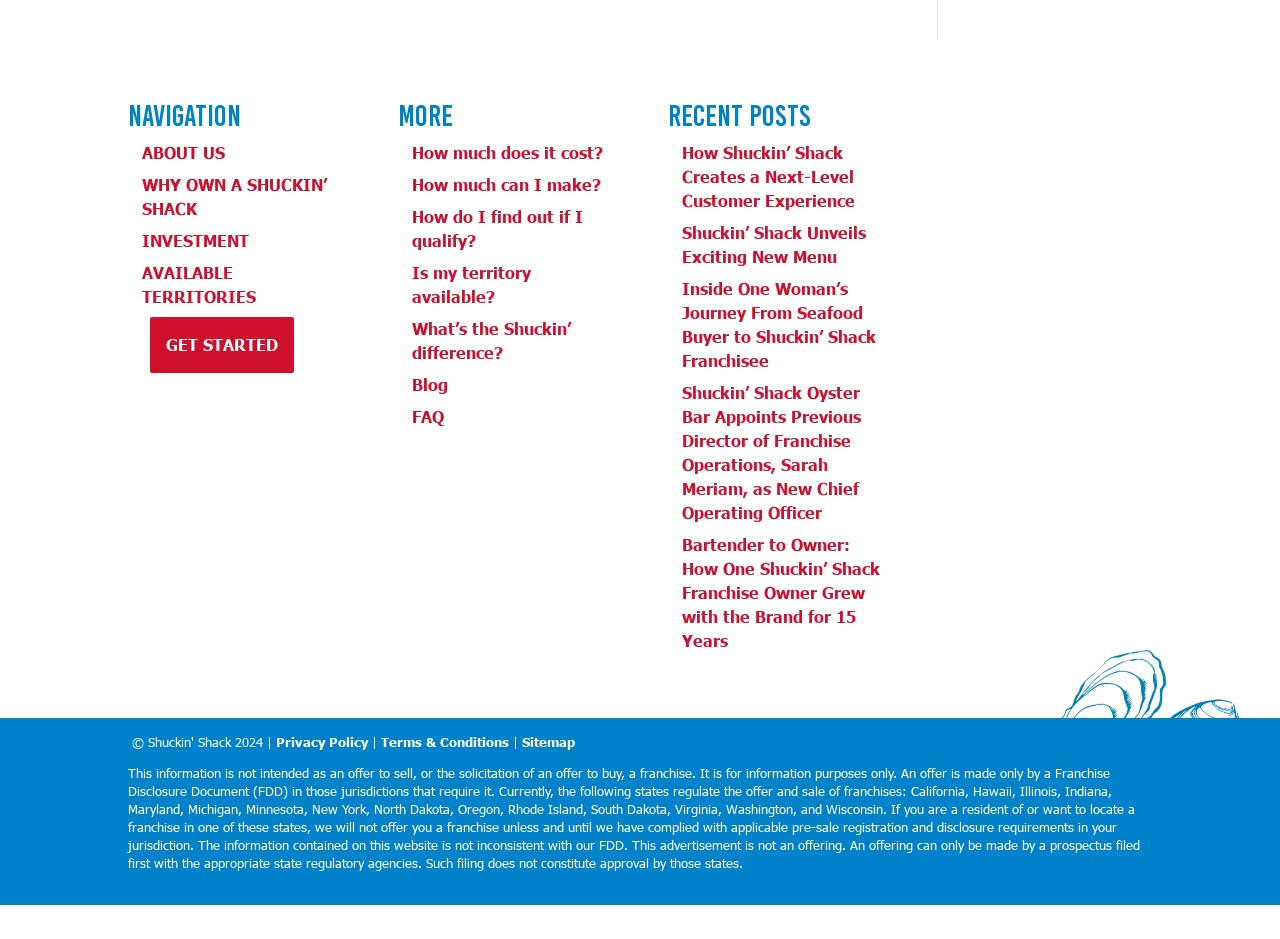Please identify the bounding box coordinates of the element that needs to be clicked to execute the following command: "Read recent post about Shuckin’ Shack Creates a Next-Level Customer Experience". Provide the bounding box using four float numbers between 0 and 1, formatted as [left, top, right, bottom].

[0.533, 0.153, 0.668, 0.224]